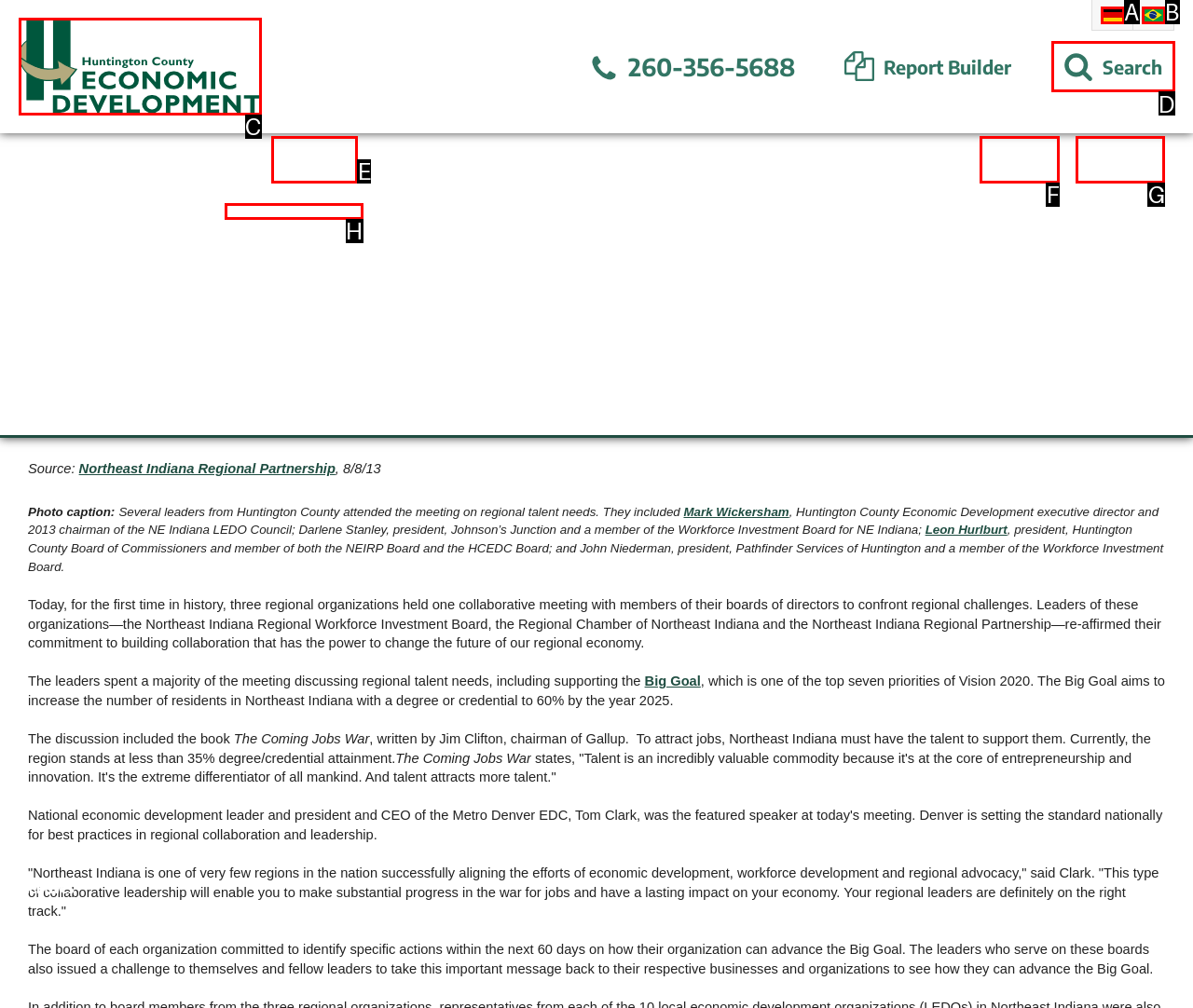Point out the UI element to be clicked for this instruction: Click the logo. Provide the answer as the letter of the chosen element.

C